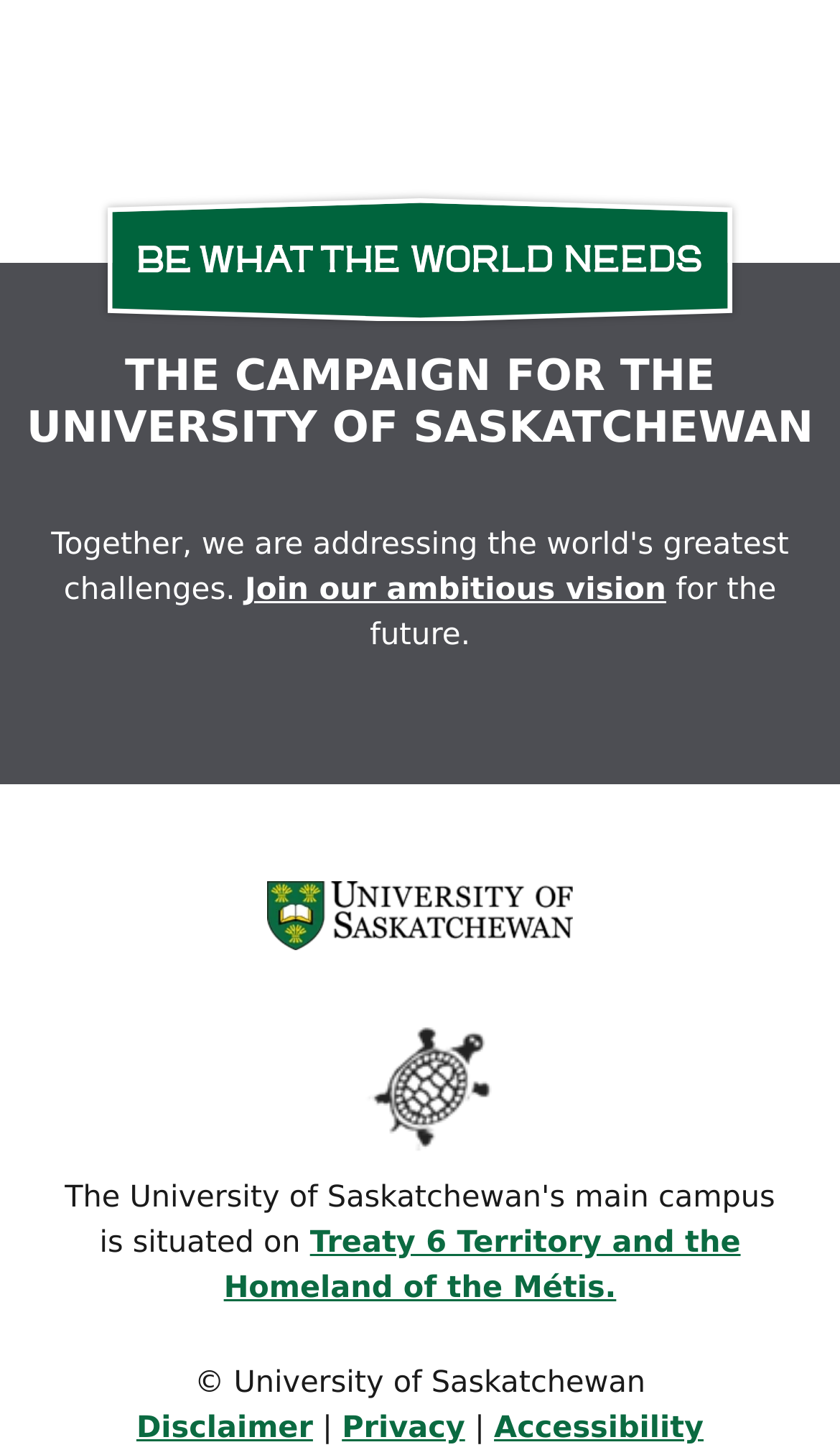Predict the bounding box for the UI component with the following description: "Disclaimer".

[0.162, 0.97, 0.373, 0.994]